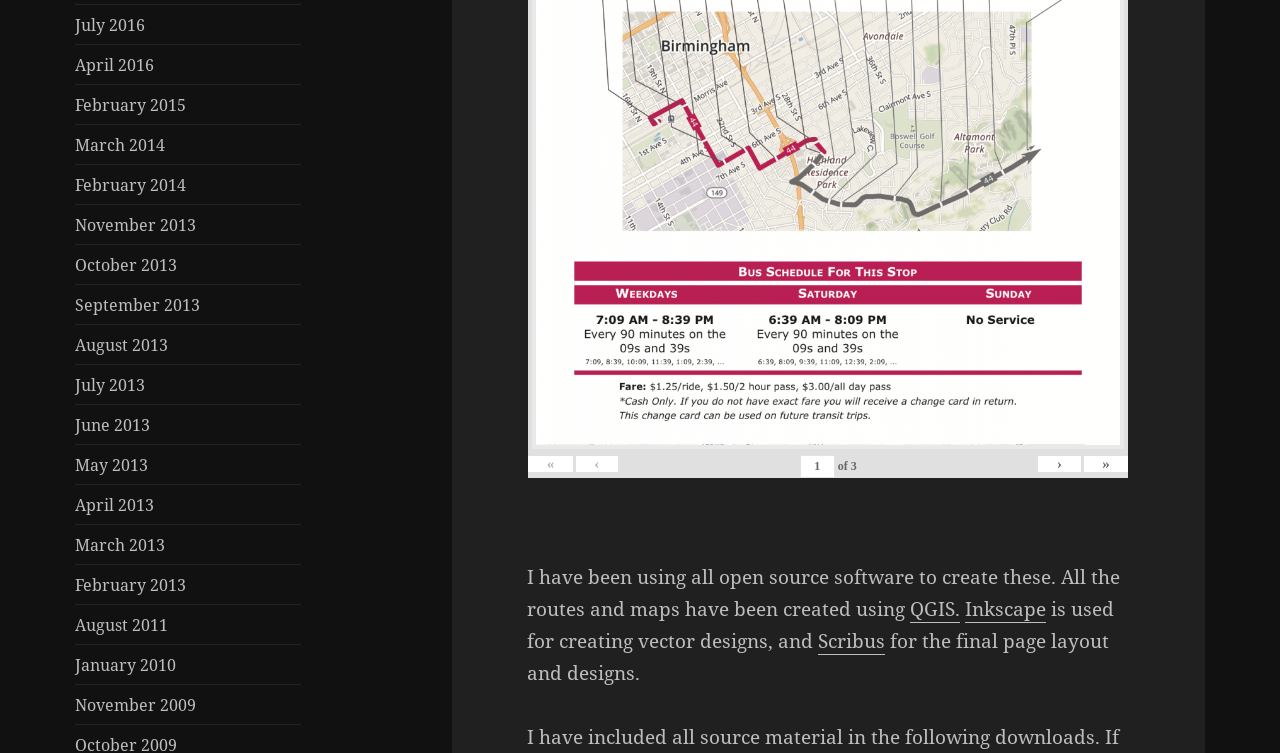Identify the bounding box coordinates of the specific part of the webpage to click to complete this instruction: "Go to the first page".

[0.413, 0.605, 0.447, 0.626]